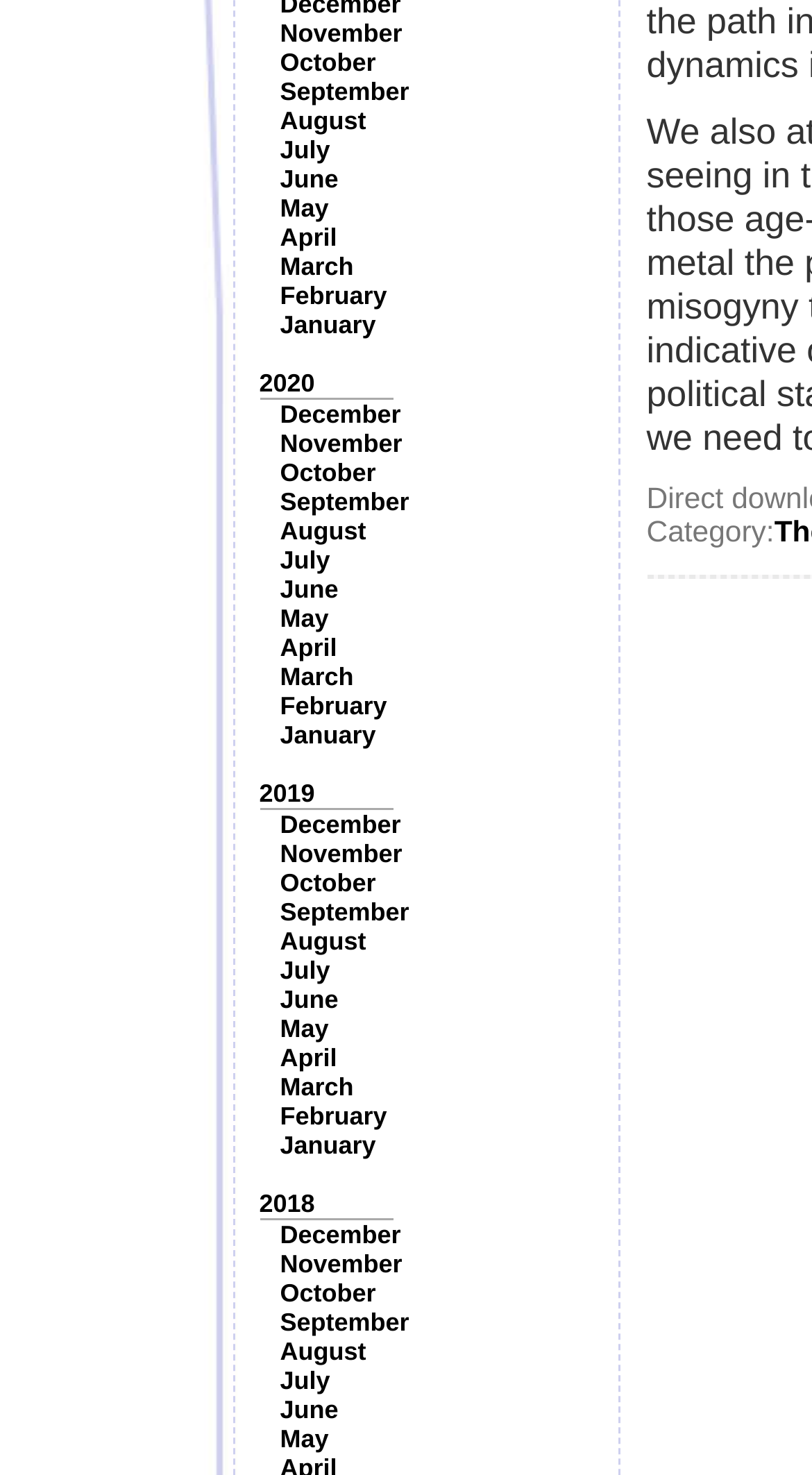Locate the UI element described by January and provide its bounding box coordinates. Use the format (top-left x, top-left y, bottom-right x, bottom-right y) with all values as floating point numbers between 0 and 1.

[0.345, 0.488, 0.463, 0.508]